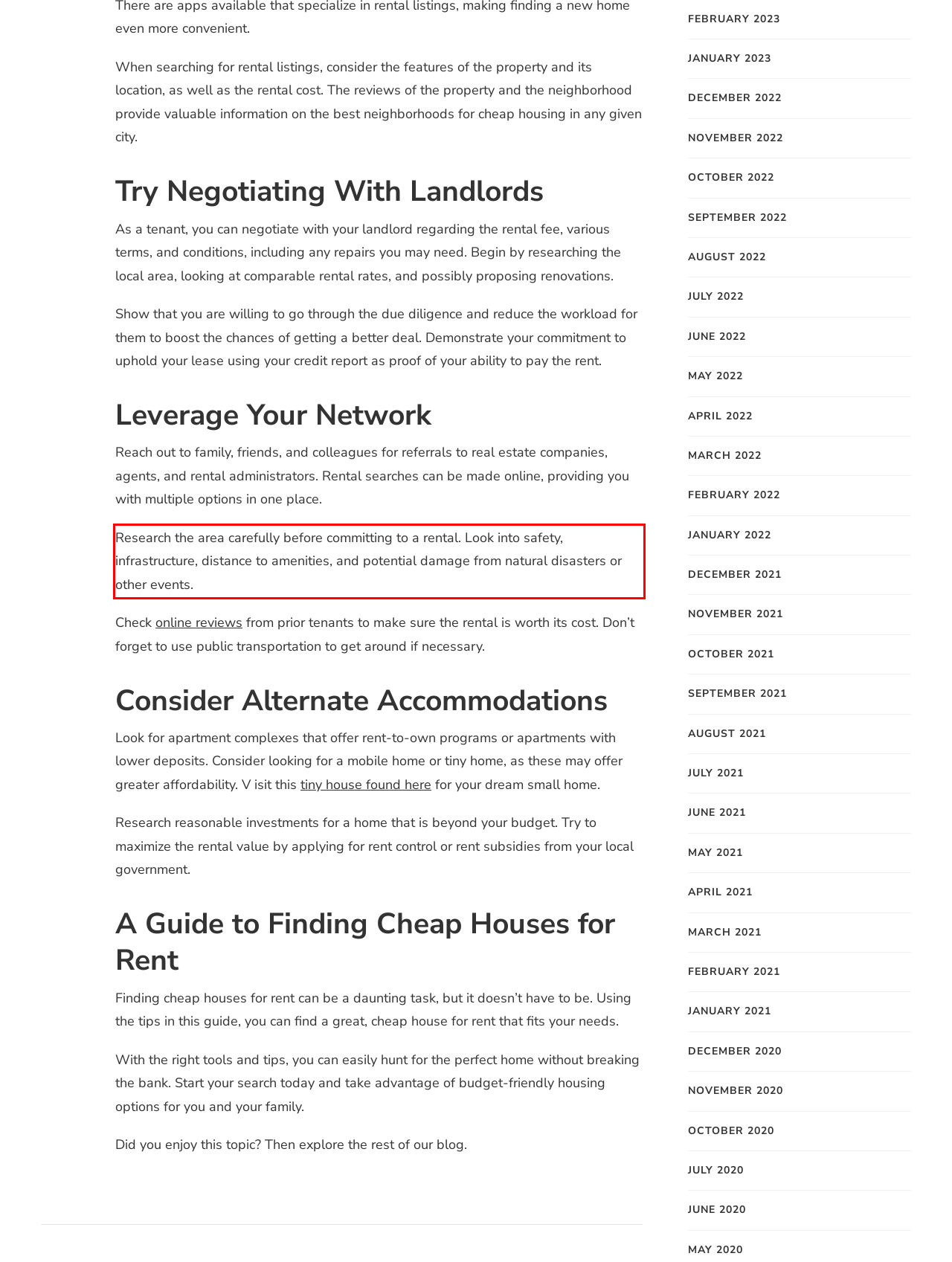Using the webpage screenshot, recognize and capture the text within the red bounding box.

Research the area carefully before committing to a rental. Look into safety, infrastructure, distance to amenities, and potential damage from natural disasters or other events.